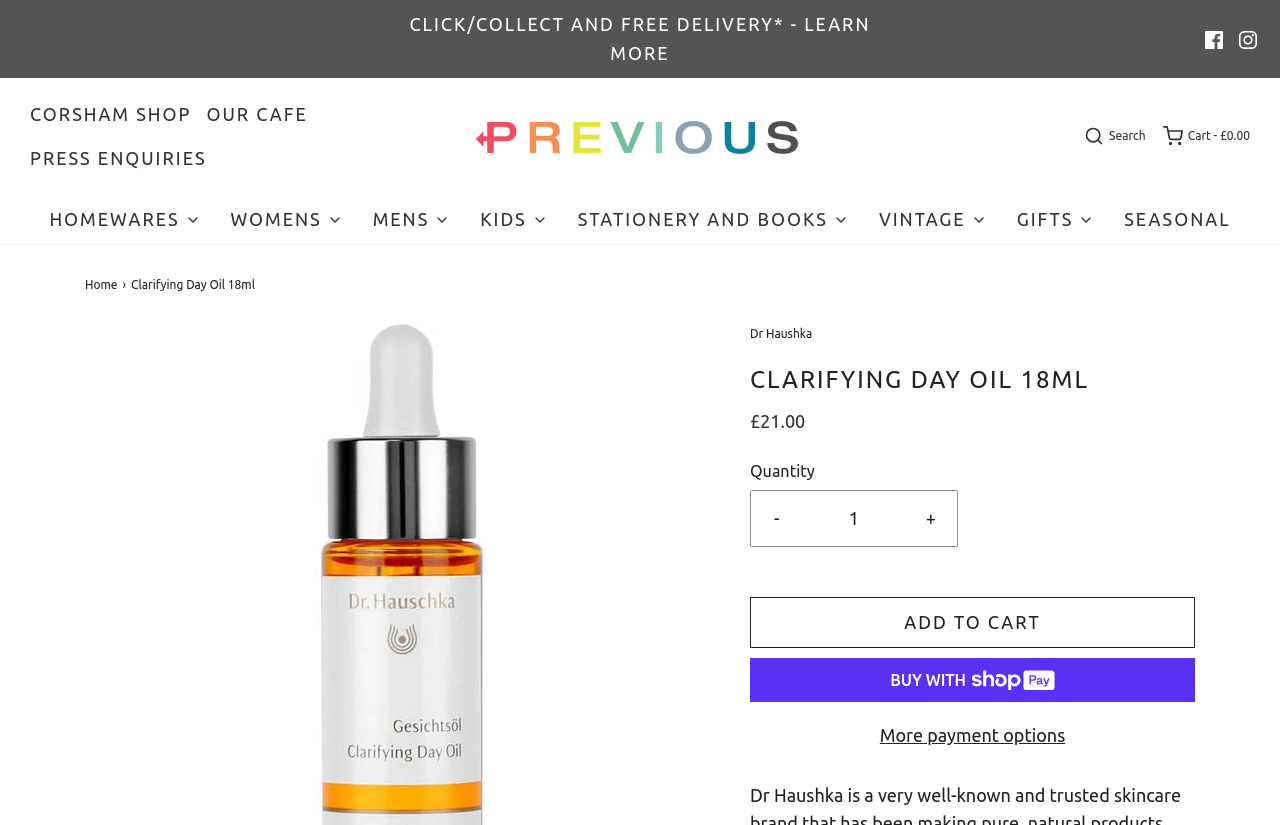Predict the bounding box of the UI element based on the description: "Stationery and Books". The coordinates should be four float numbers between 0 and 1, formatted as [left, top, right, bottom].

[0.451, 0.237, 0.663, 0.296]